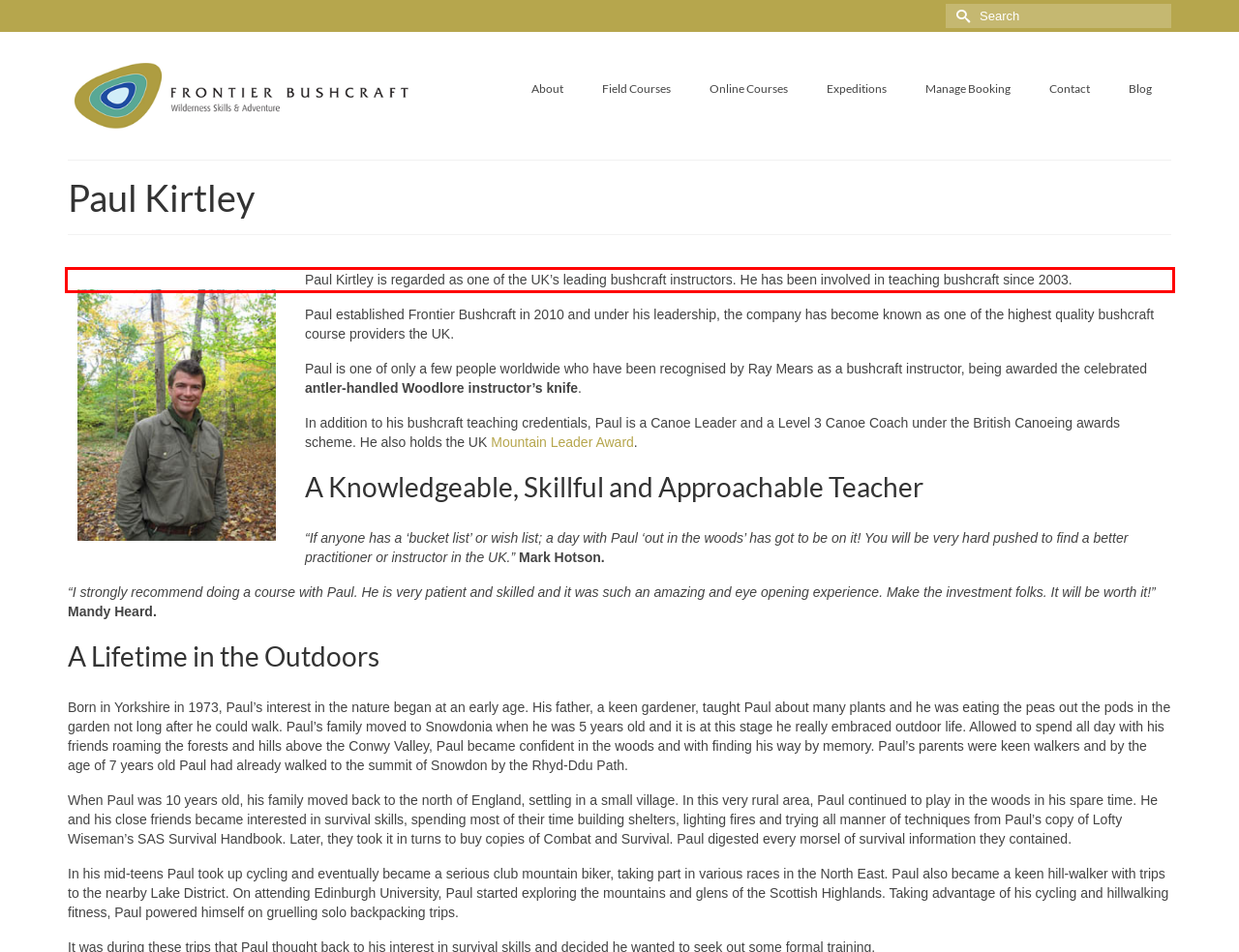You have a screenshot of a webpage with a UI element highlighted by a red bounding box. Use OCR to obtain the text within this highlighted area.

Paul Kirtley is regarded as one of the UK’s leading bushcraft instructors. He has been involved in teaching bushcraft since 2003.